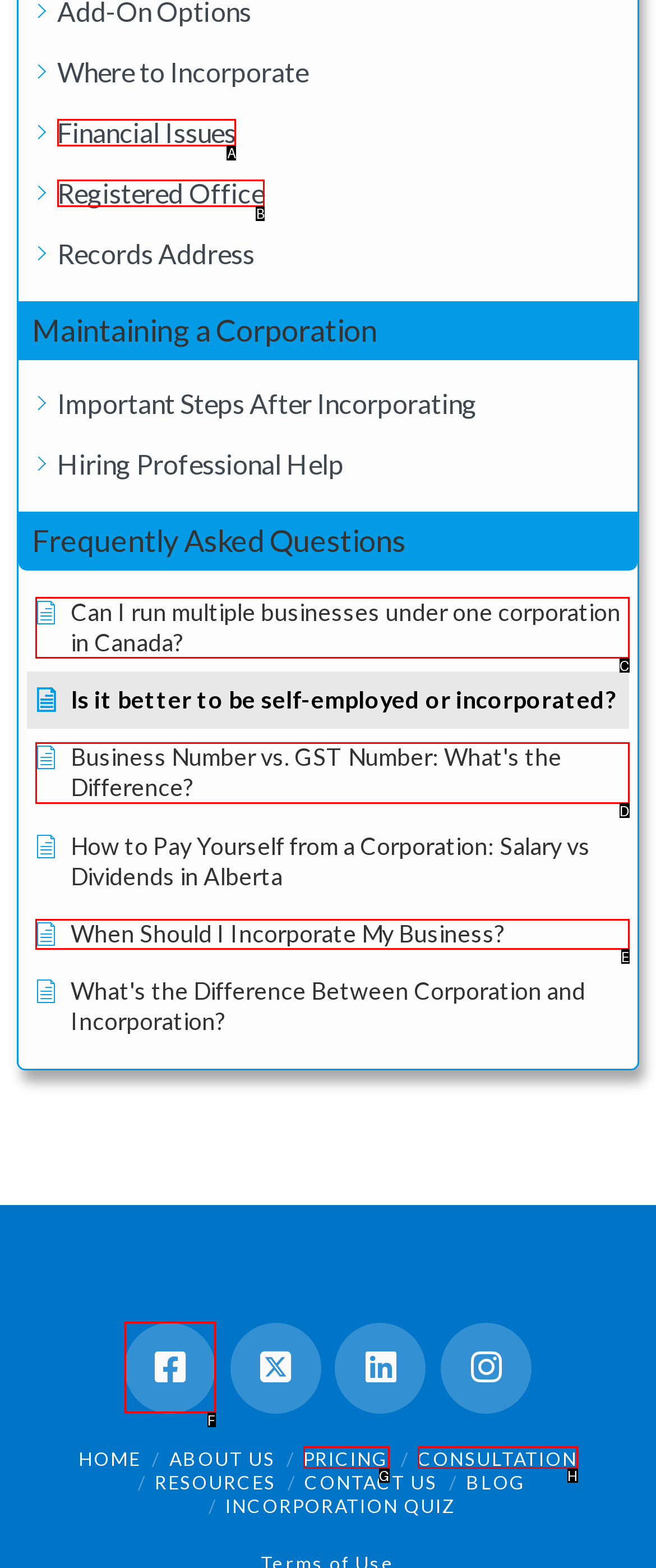Identify the correct UI element to click for the following task: View Jacuzzi products Choose the option's letter based on the given choices.

None